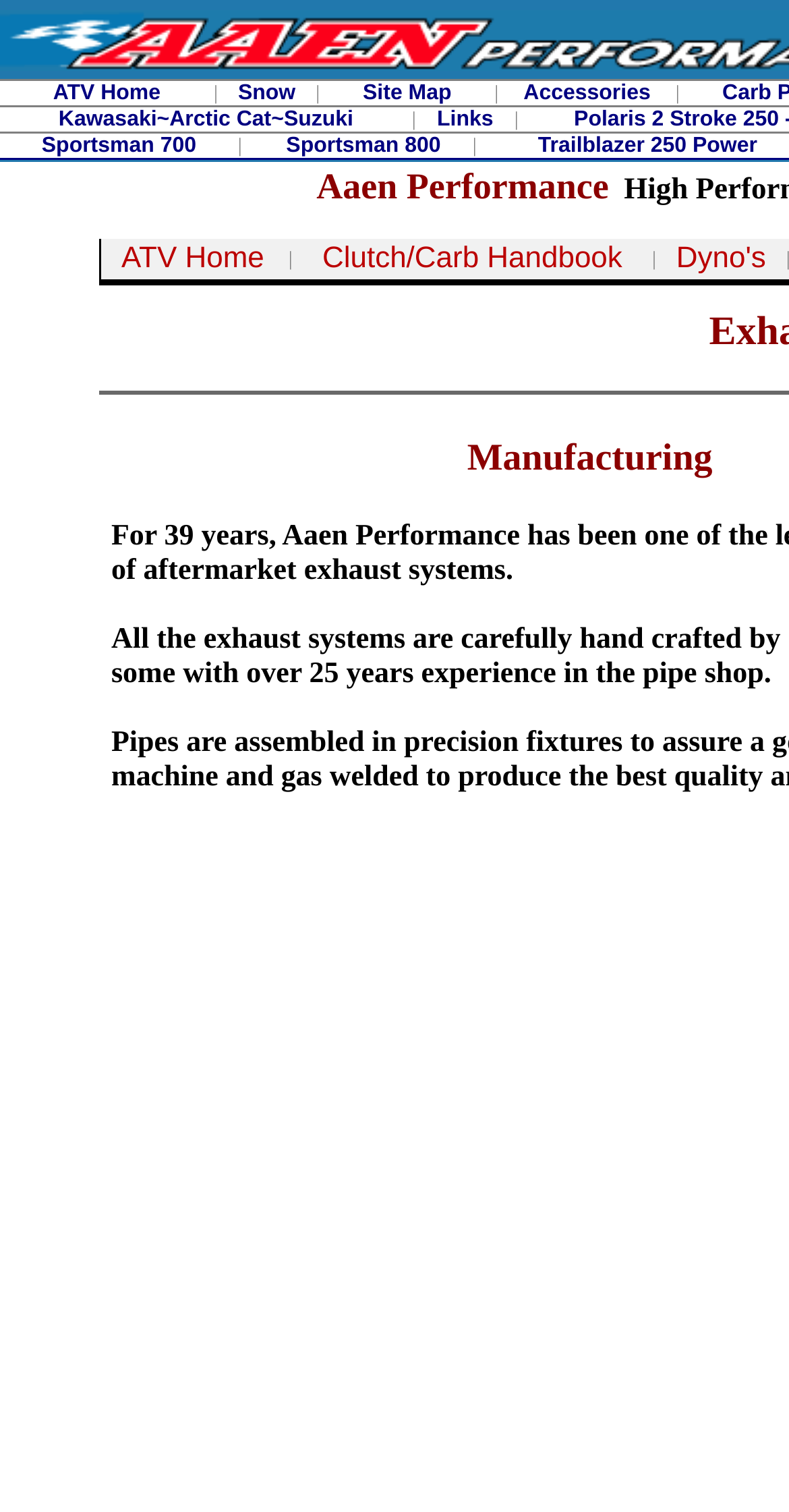Identify the bounding box of the UI element described as follows: "Civil Procedure". Provide the coordinates as four float numbers in the range of 0 to 1 [left, top, right, bottom].

None